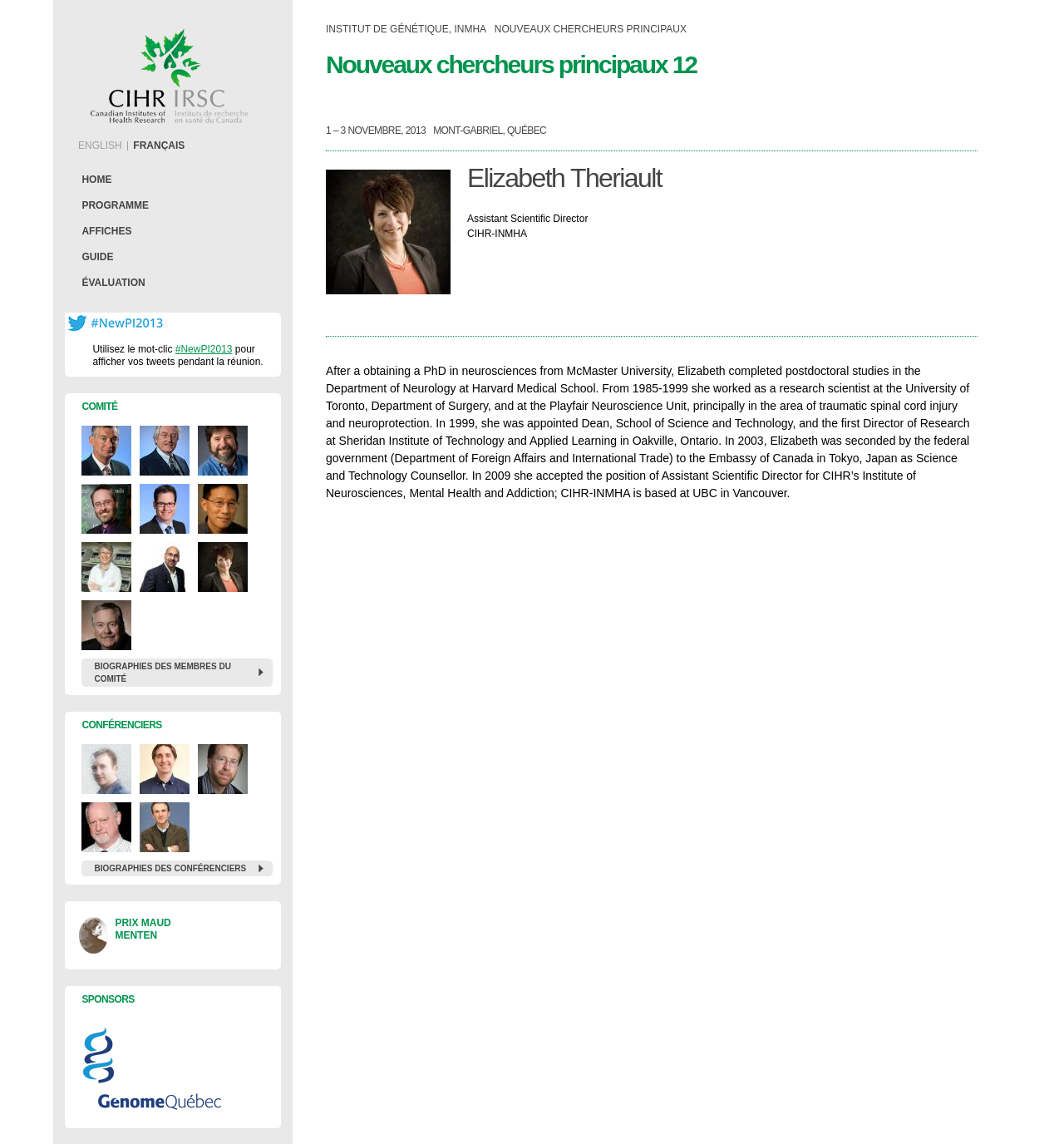Offer a meticulous description of the webpage's structure and content.

This webpage is about Elizabeth Theriault, a researcher, and the Nouveaux Chercheurs Principaux 12 conference. At the top, there is a navigation link and a link to the Canadian Institutes of Health Research. Below that, there are three headings: "Nouveaux Chercheurs Principaux 12", "1 – 3 NOVEMBRE, 2013 MONT-GABRIEL, QUÉBEC", and "INSTITUT DE GÉNÉTIQUE, INMHA NOUVEAUX CHERCHEURS PRINCIPAUX".

The main content area is divided into two sections. On the left, there is a portrait of Elizabeth Theriault, accompanied by her title "Assistant Scientific Director" and affiliation "CIHR-INMHA". Below that, there is a brief biography of Elizabeth Theriault, describing her education and work experience.

On the right, there are several sections. The first section has links to the conference program, posters, guide, and evaluation. Below that, there is a section about the committee, featuring portraits of six committee members. The next section is about the conference speakers, featuring portraits of seven speakers. There is also a link to the biographies of the committee members and speakers.

At the bottom of the page, there are links to the Maud Menten Prize and a section about sponsors, featuring a logo of Génome Québec. There are also language selection links to switch between English and French.